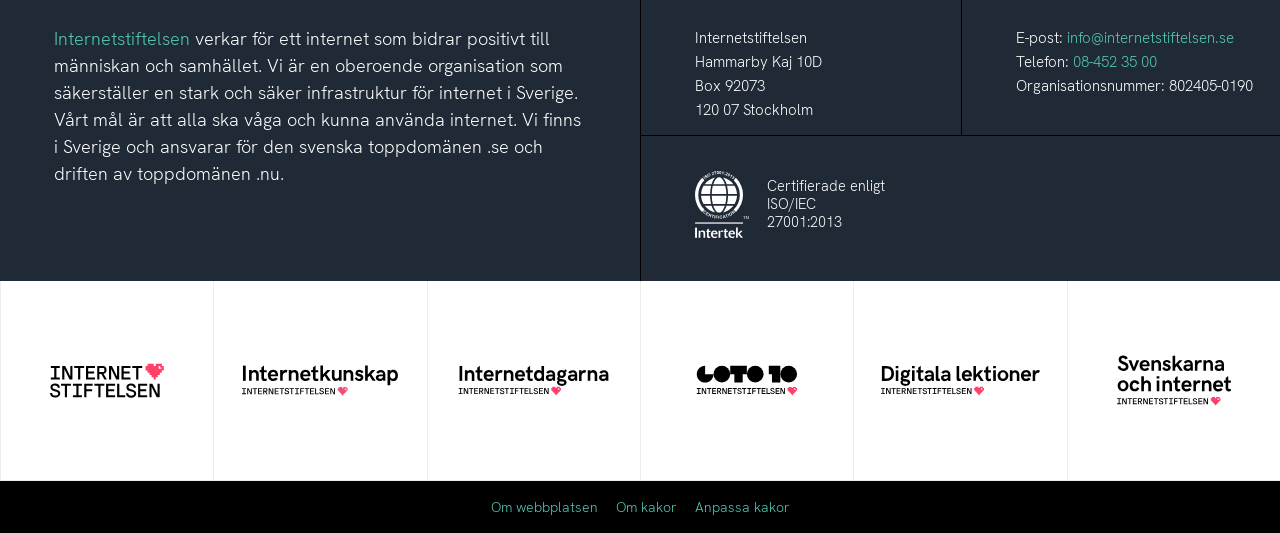Provide the bounding box coordinates of the UI element this sentence describes: "info@internetstiftelsen.se".

[0.833, 0.053, 0.964, 0.091]